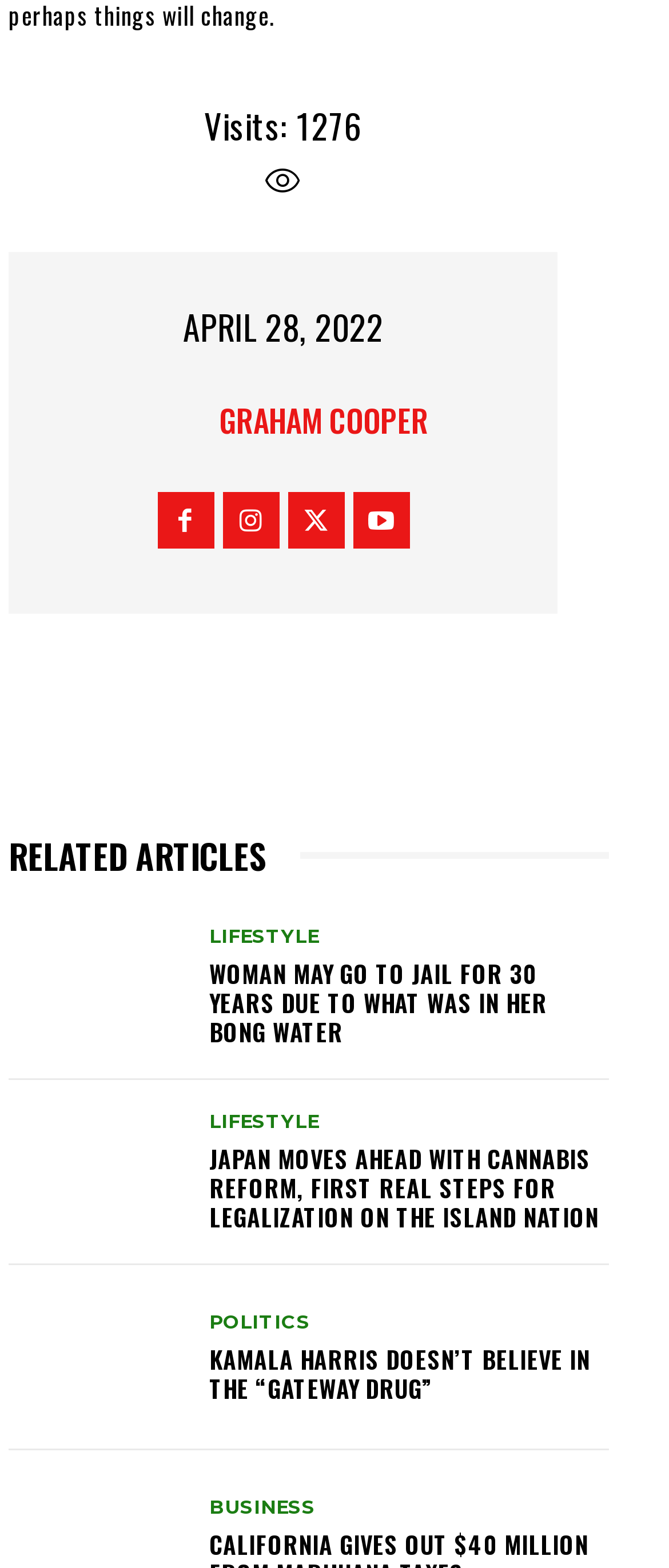Who is the author of the article?
Provide a well-explained and detailed answer to the question.

The author's name 'Graham Cooper' is mentioned as a link and also has an associated image, indicating that it is the author's profile picture.